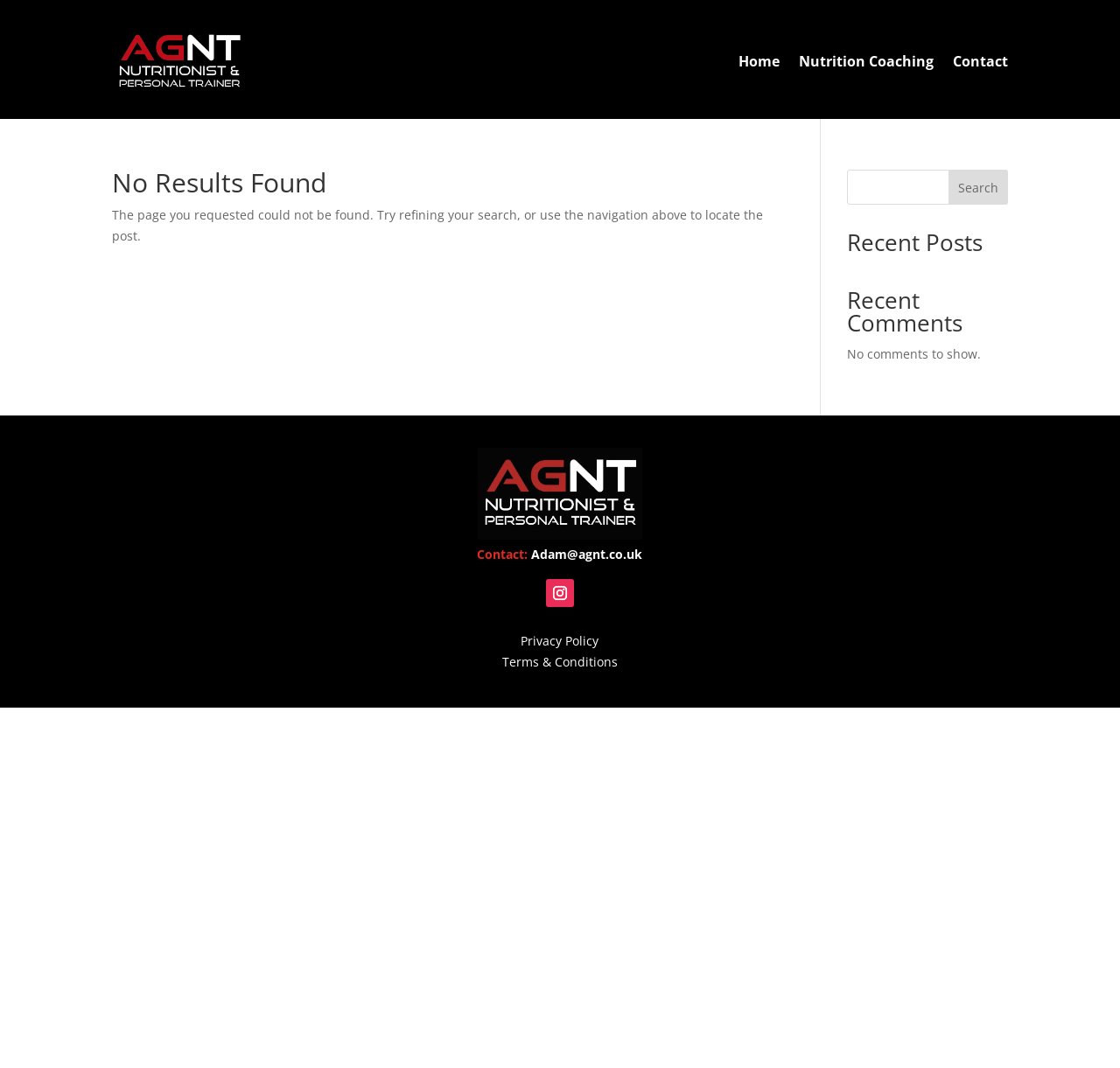Describe all significant elements and features of the webpage.

This webpage appears to be an error page for Adam Glover Personal Trainer & Nutrition, indicating that the requested page could not be found. At the top left of the page, there is a logo image with a white background. Above the main content area, there is a navigation menu with three links: "Home", "Nutrition Coaching", and "Contact", aligned horizontally and centered at the top of the page.

The main content area is divided into two sections. On the left, there is an article section with a heading "No Results Found" and a paragraph of text explaining that the requested page could not be found and suggesting to refine the search or use the navigation above. Below this section, there is a search bar with a search box and a "Search" button.

On the right side of the main content area, there are two headings: "Recent Posts" and "Recent Comments". Below the "Recent Comments" heading, there is a message indicating that there are no comments to show.

At the bottom of the page, there is a footer section with contact information, including an image, a "Contact:" label, and the email address "adam@agnt.co.uk". There is also a link to a social media platform, represented by an icon, and two links to "Privacy Policy" and "Terms & Conditions" pages.